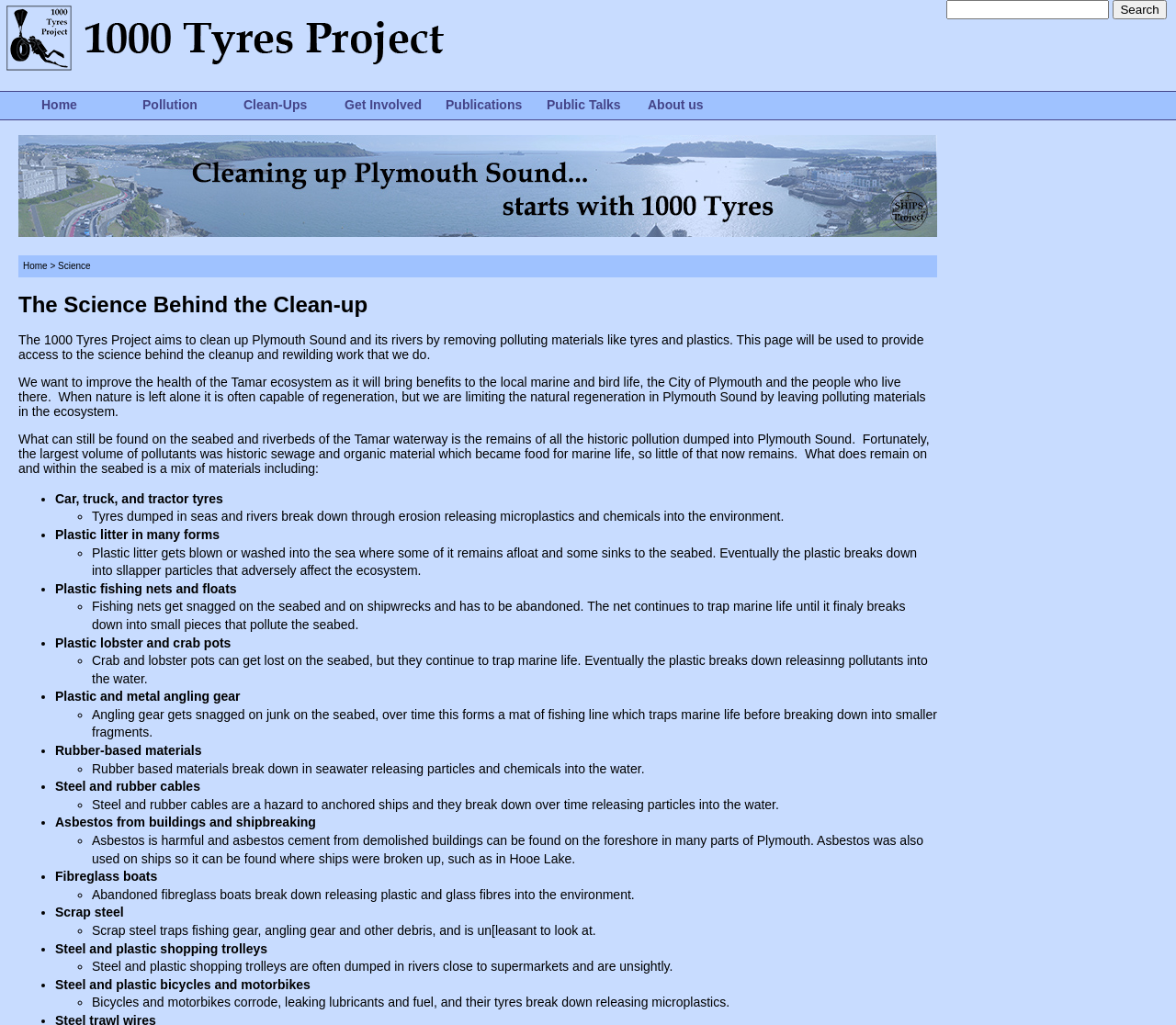Find and generate the main title of the webpage.

The Science Behind the Clean-up